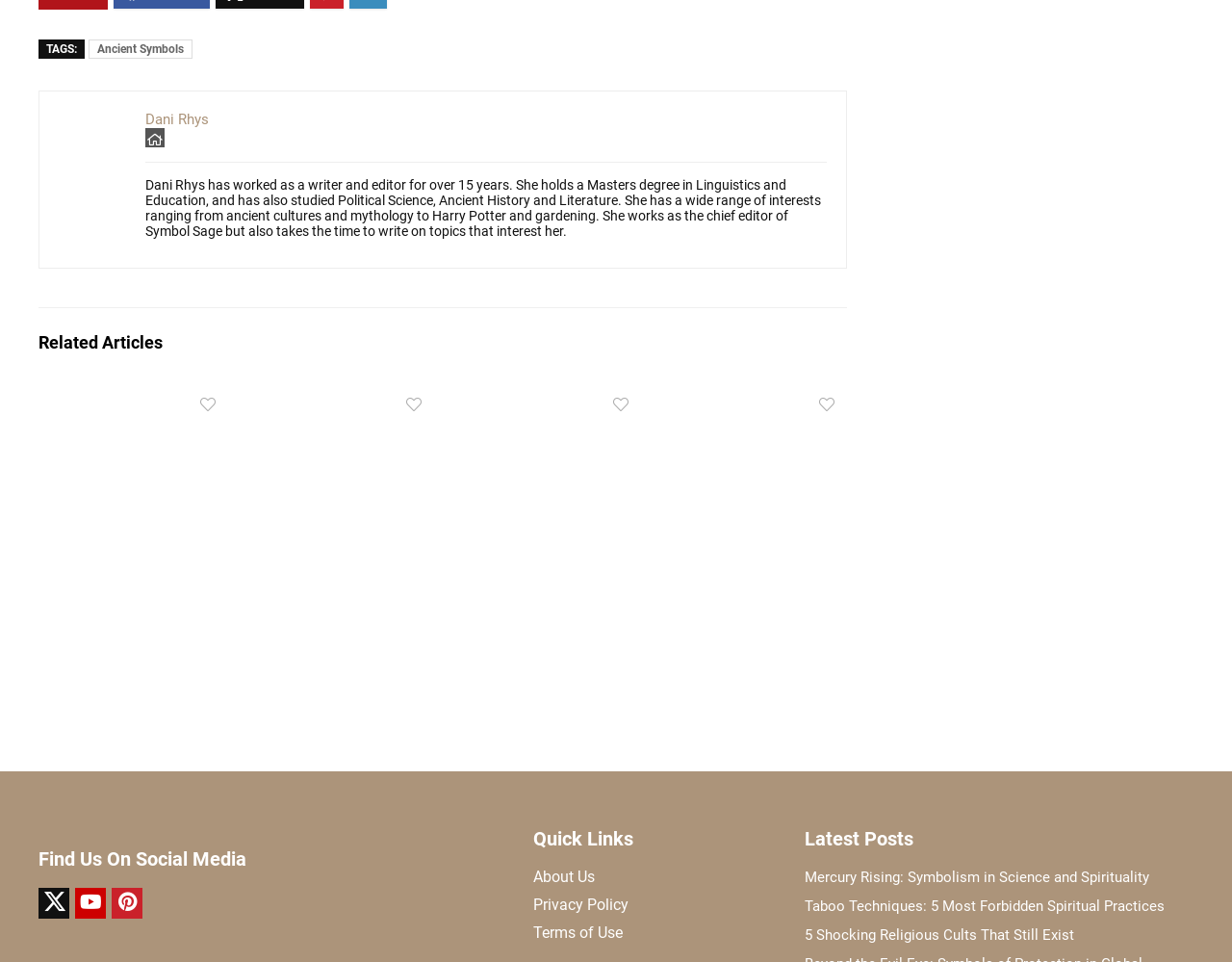Respond to the question with just a single word or phrase: 
What is the author's field of study?

Linguistics and Education